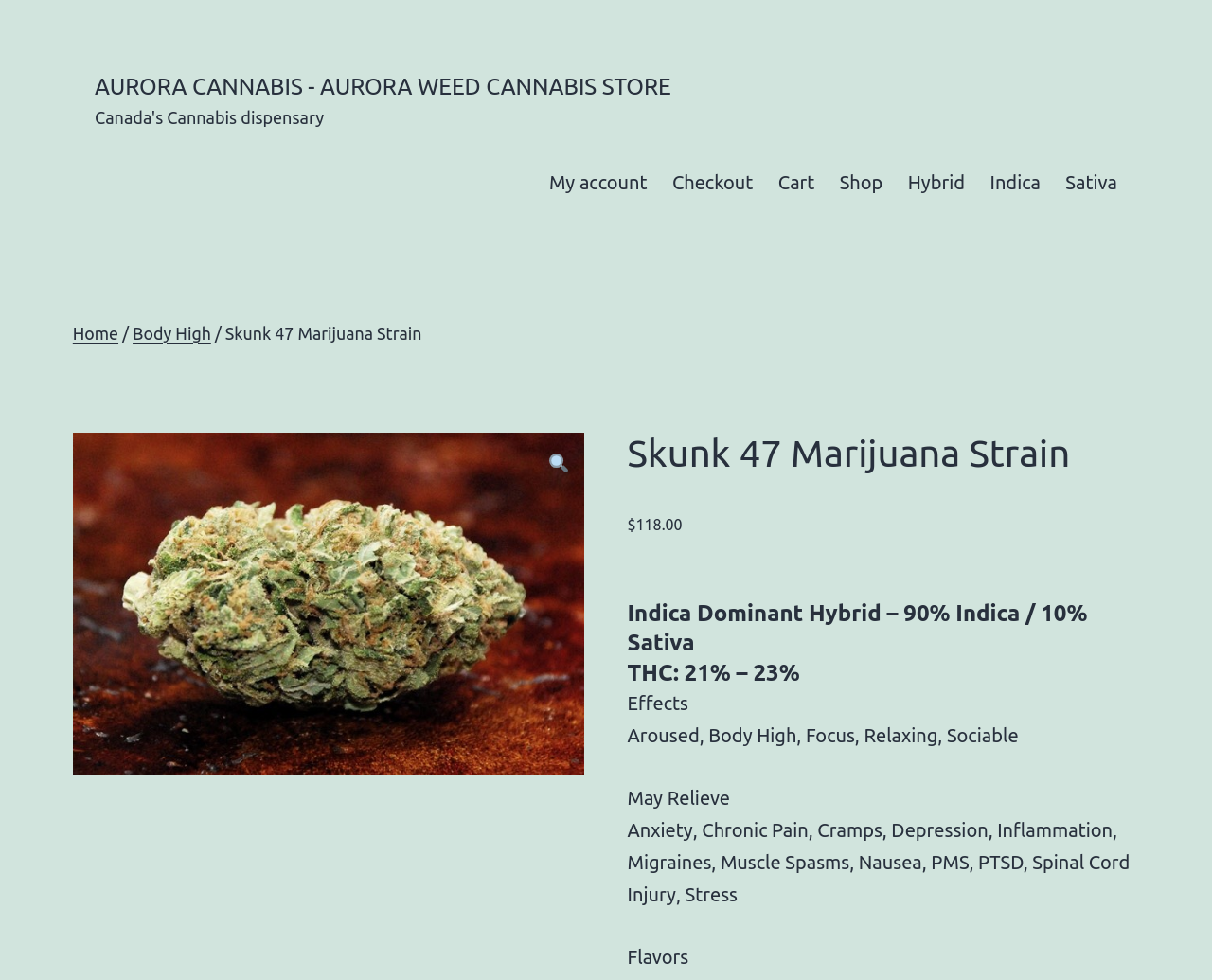Offer a comprehensive description of the webpage’s content and structure.

The webpage is about the Skunk 47 Marijuana Strain, a product offered by Aurora Cannabis. At the top left, there is a link to the Aurora Cannabis website, and next to it, a navigation menu with links to various sections, including "My account", "Checkout", "Cart", "Shop", and different types of marijuana strains like "Hybrid", "Indica", and "Sativa". 

Below the navigation menu, there is a link to the "Home" page, followed by a series of links and separators, leading to the current page about the Skunk 47 Marijuana Strain. On the right side of the page, there is a search icon, represented by a magnifying glass emoji, and an image of the product.

The main content of the page is divided into sections. The first section displays the product name, "Skunk 47 Marijuana Strain", and its price, "$118.00". Below this, there is a section describing the product's characteristics, including its dominant strain, THC level, and effects. The effects are listed as "Aroused, Body High, Focus, Relaxing, Sociable", and the product may relieve various conditions such as anxiety, chronic pain, and depression. Finally, the page lists the flavors of the product.